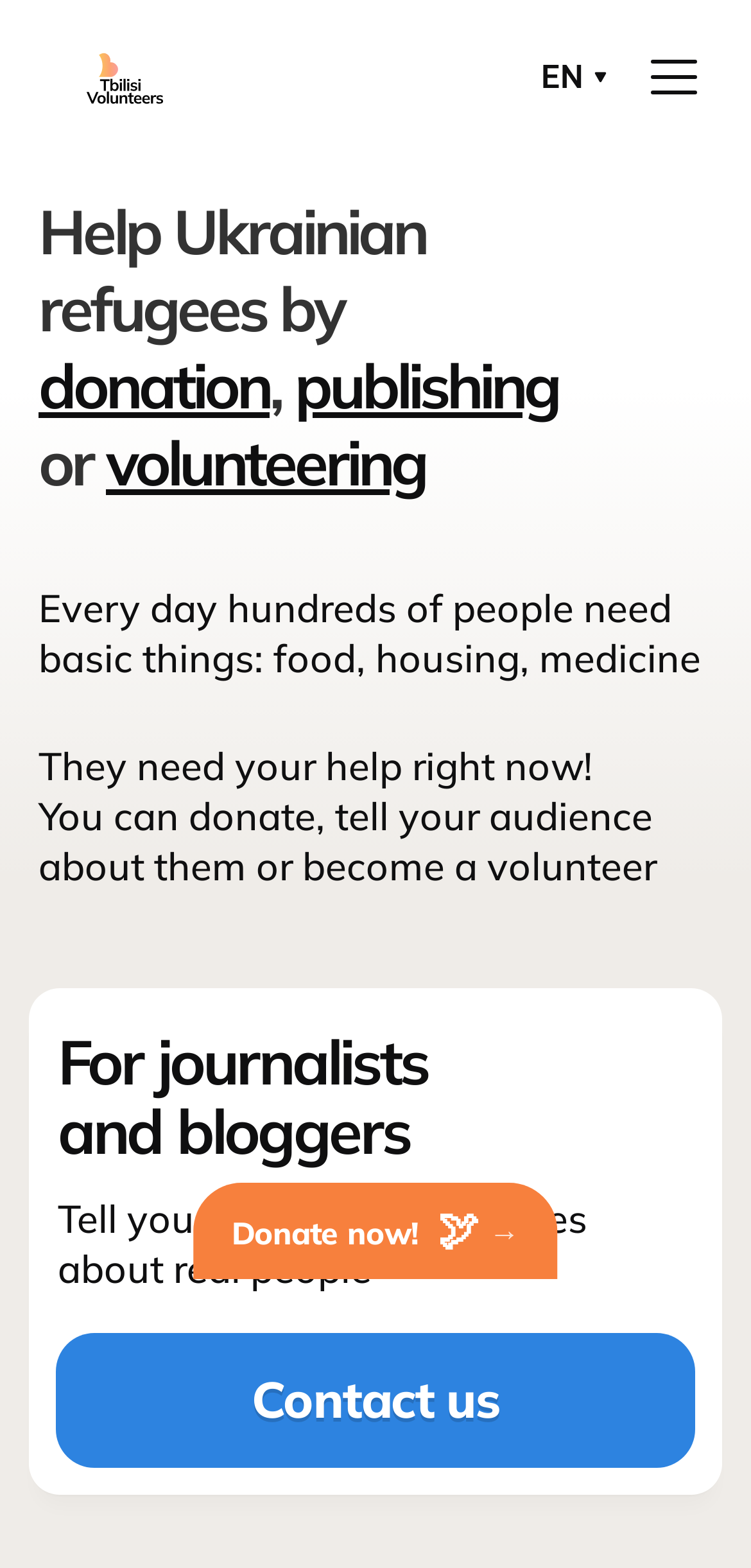Locate the bounding box coordinates of the clickable area needed to fulfill the instruction: "Click the 'donation' link".

[0.051, 0.221, 0.359, 0.27]